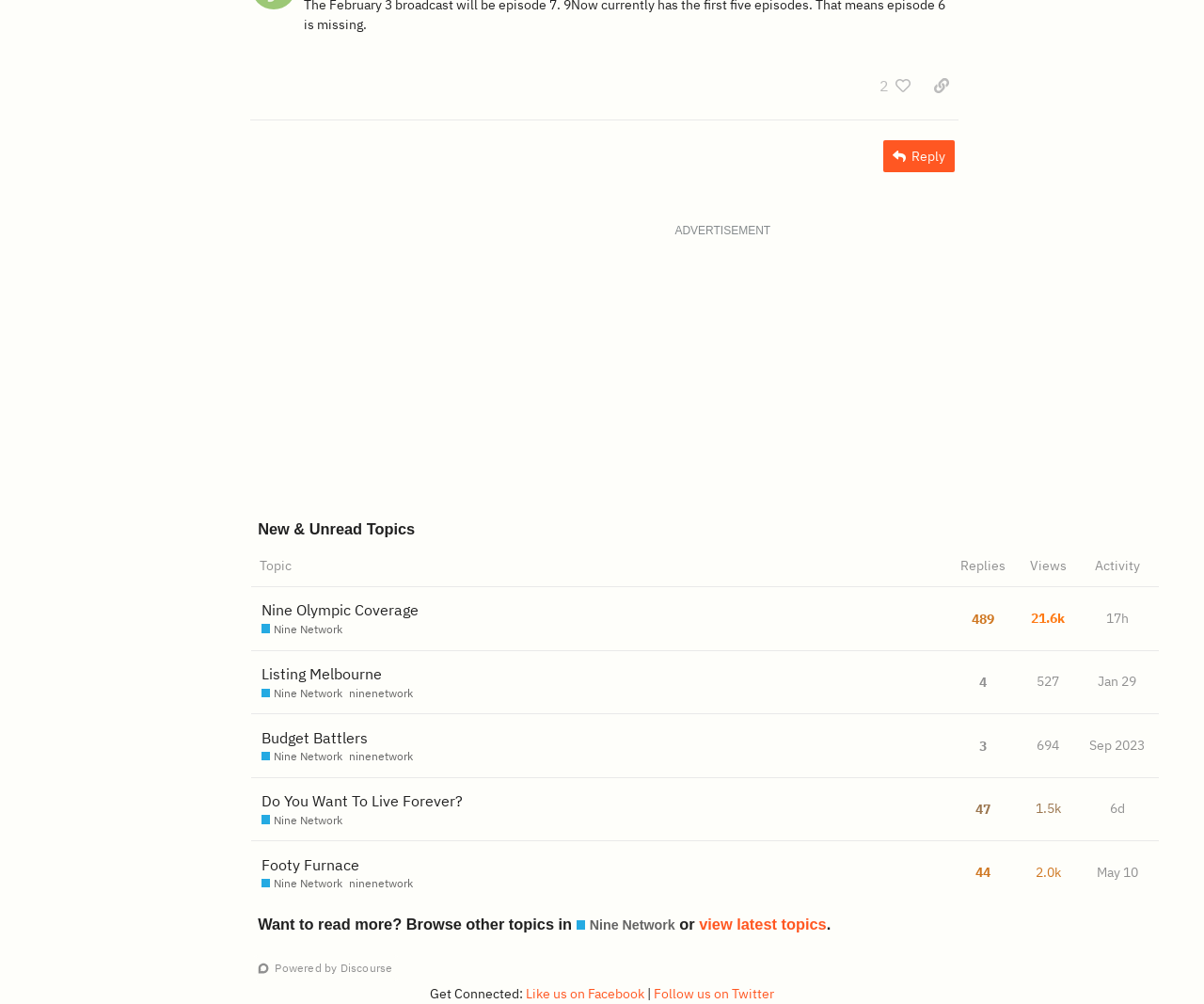Locate the UI element described by Follow us on Twitter in the provided webpage screenshot. Return the bounding box coordinates in the format (top-left x, top-left y, bottom-right x, bottom-right y), ensuring all values are between 0 and 1.

[0.543, 0.981, 0.643, 0.998]